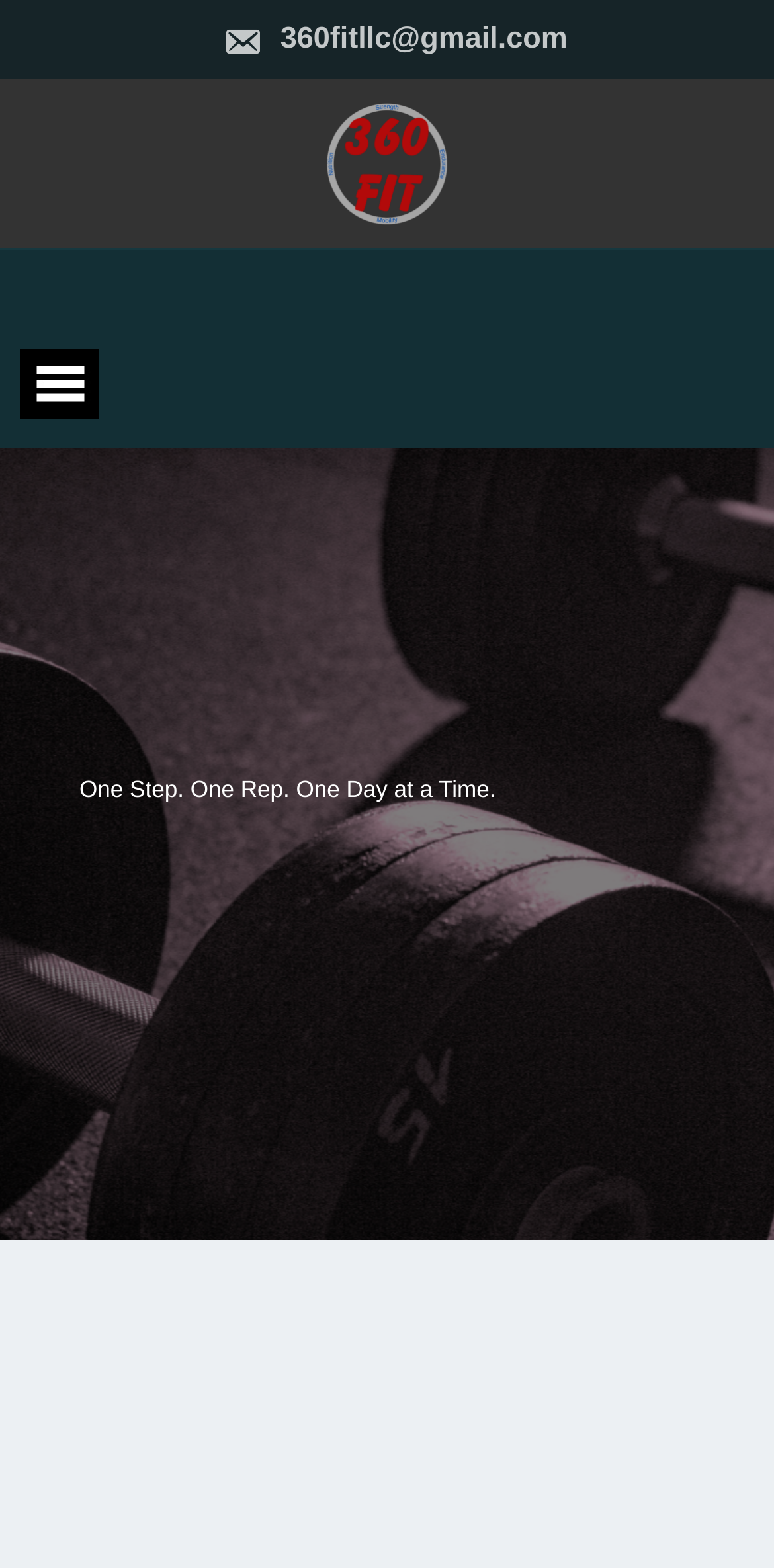Determine the bounding box coordinates of the UI element described by: "Free Knowledge".

[0.079, 0.659, 0.396, 0.683]